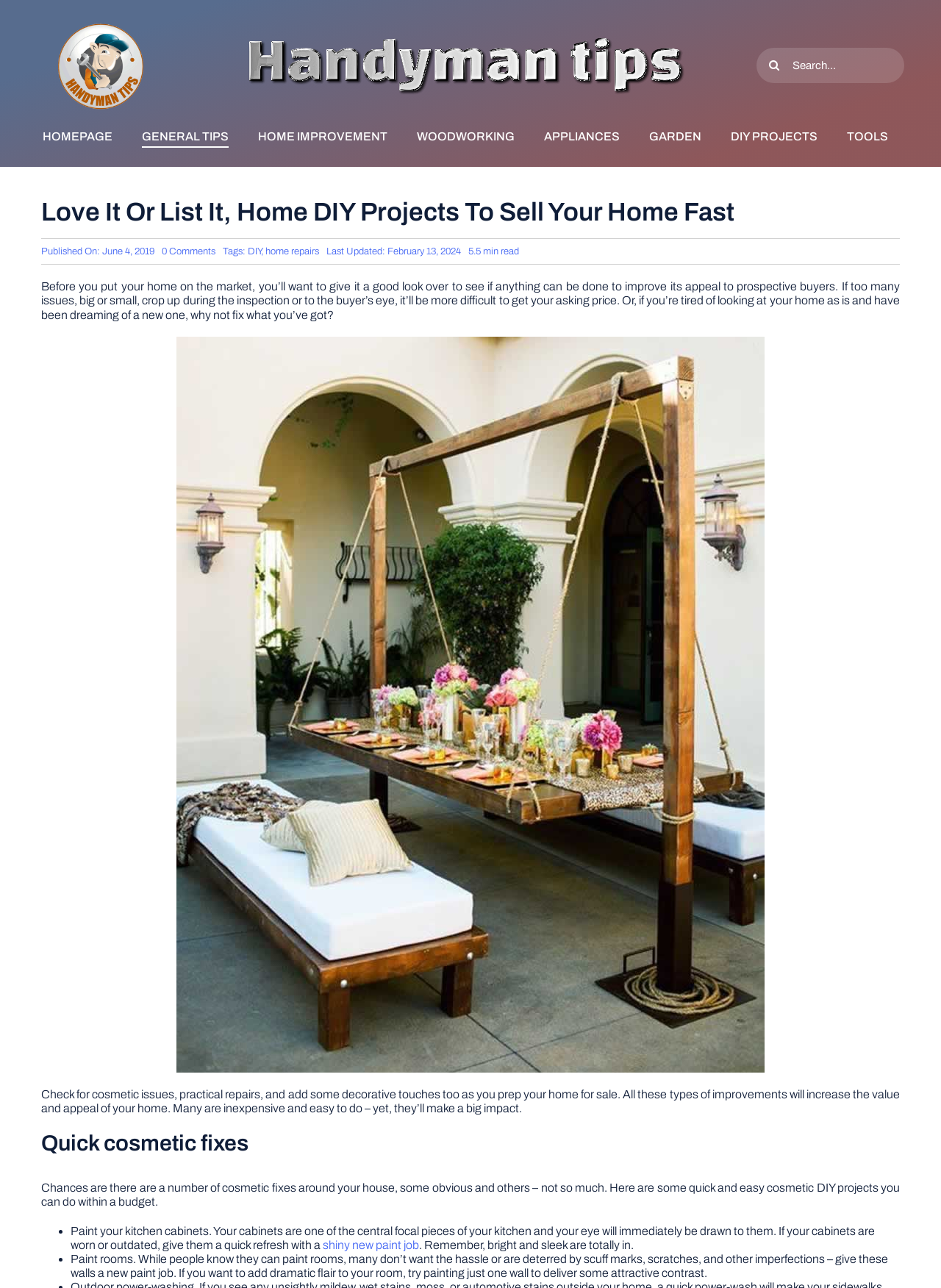Please identify the bounding box coordinates of the clickable area that will fulfill the following instruction: "Go to top". The coordinates should be in the format of four float numbers between 0 and 1, i.e., [left, top, right, bottom].

[0.904, 0.711, 0.941, 0.731]